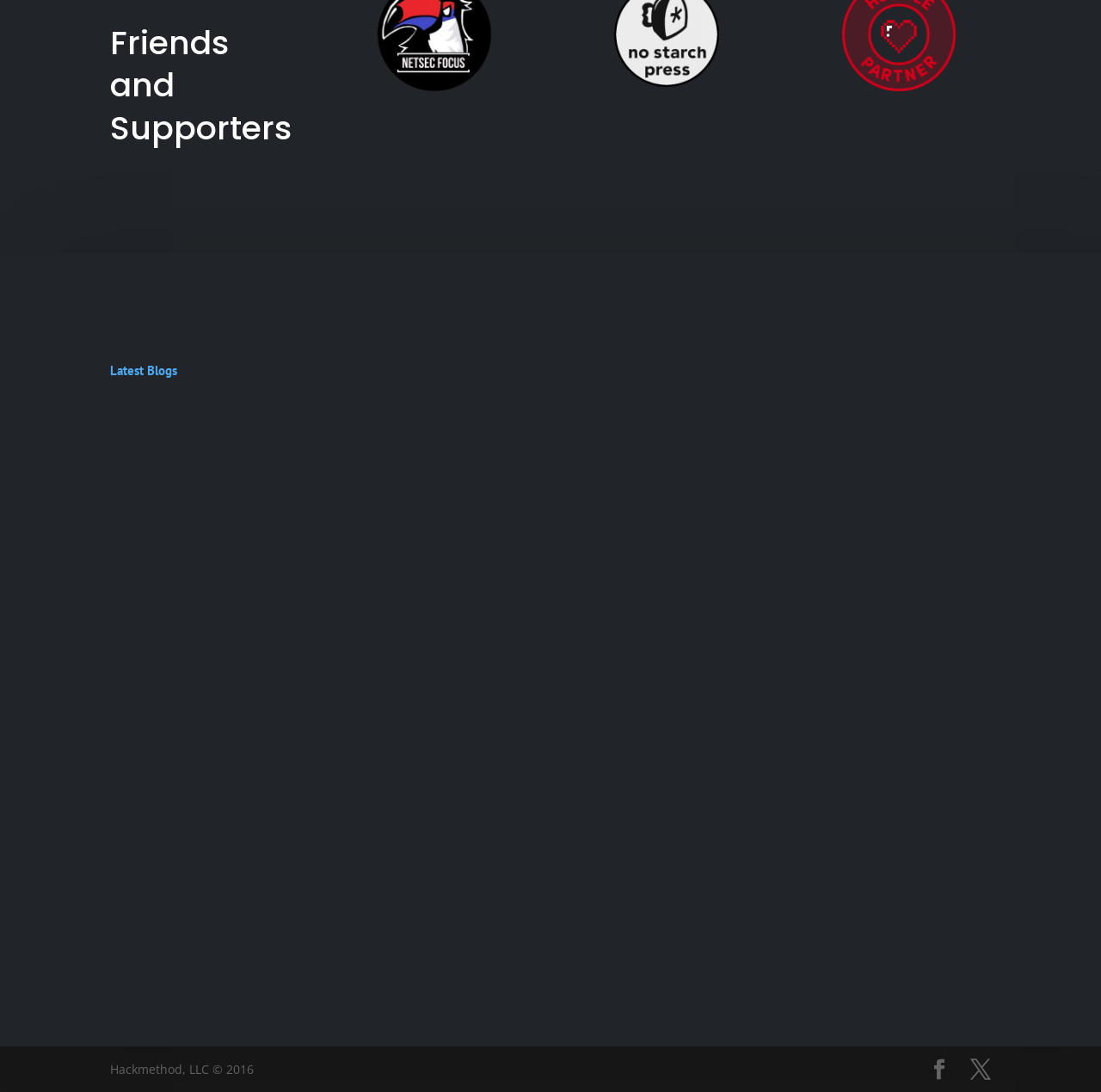Please identify the bounding box coordinates of the element's region that I should click in order to complete the following instruction: "Visit the 'Friends and Supporters' page". The bounding box coordinates consist of four float numbers between 0 and 1, i.e., [left, top, right, bottom].

[0.342, 0.073, 0.447, 0.088]